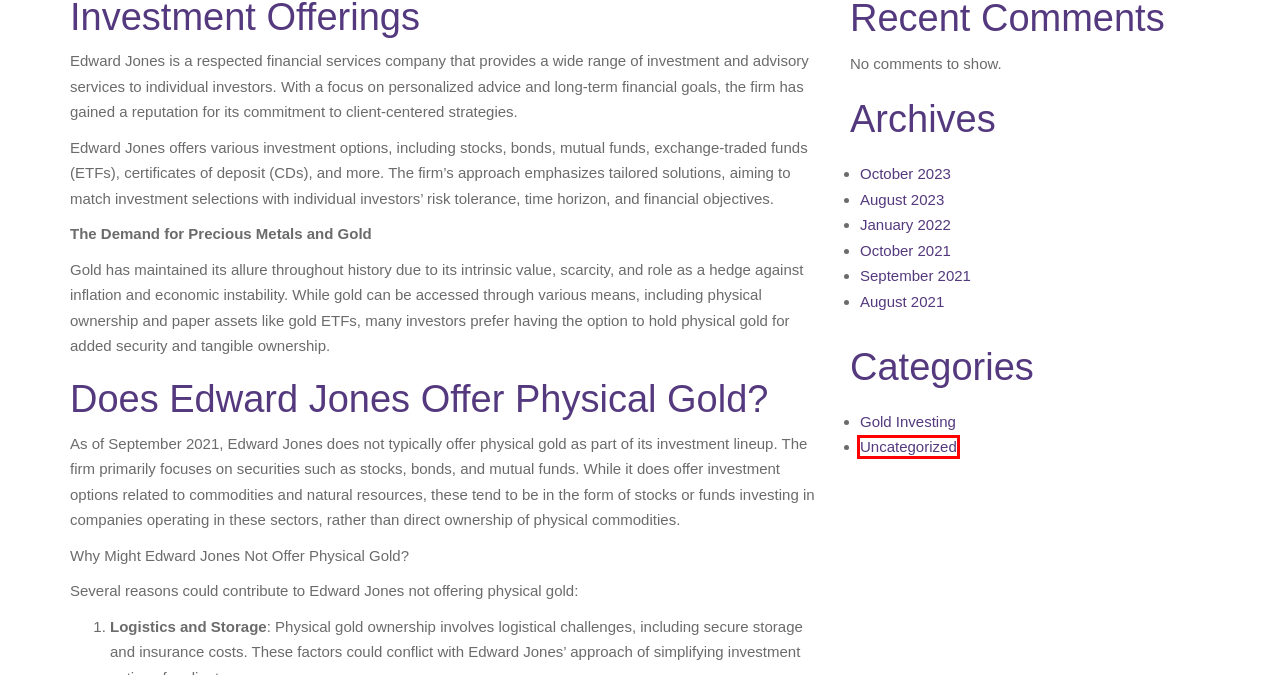Given a screenshot of a webpage with a red bounding box highlighting a UI element, choose the description that best corresponds to the new webpage after clicking the element within the red bounding box. Here are your options:
A. August 2021 - Golden West Resources | Gold Investing and Retirement Resources
B. Gold Investing Archives - Golden West Resources | Gold Investing and Retirement Resources
C. October 2023 - Golden West Resources | Gold Investing and Retirement Resources
D. Uncategorized Archives - Golden West Resources | Gold Investing and Retirement Resources
E. September 2021 - Golden West Resources | Gold Investing and Retirement Resources
F. August 2023 - Golden West Resources | Gold Investing and Retirement Resources
G. October 2021 - Golden West Resources | Gold Investing and Retirement Resources
H. January 2022 - Golden West Resources | Gold Investing and Retirement Resources

D